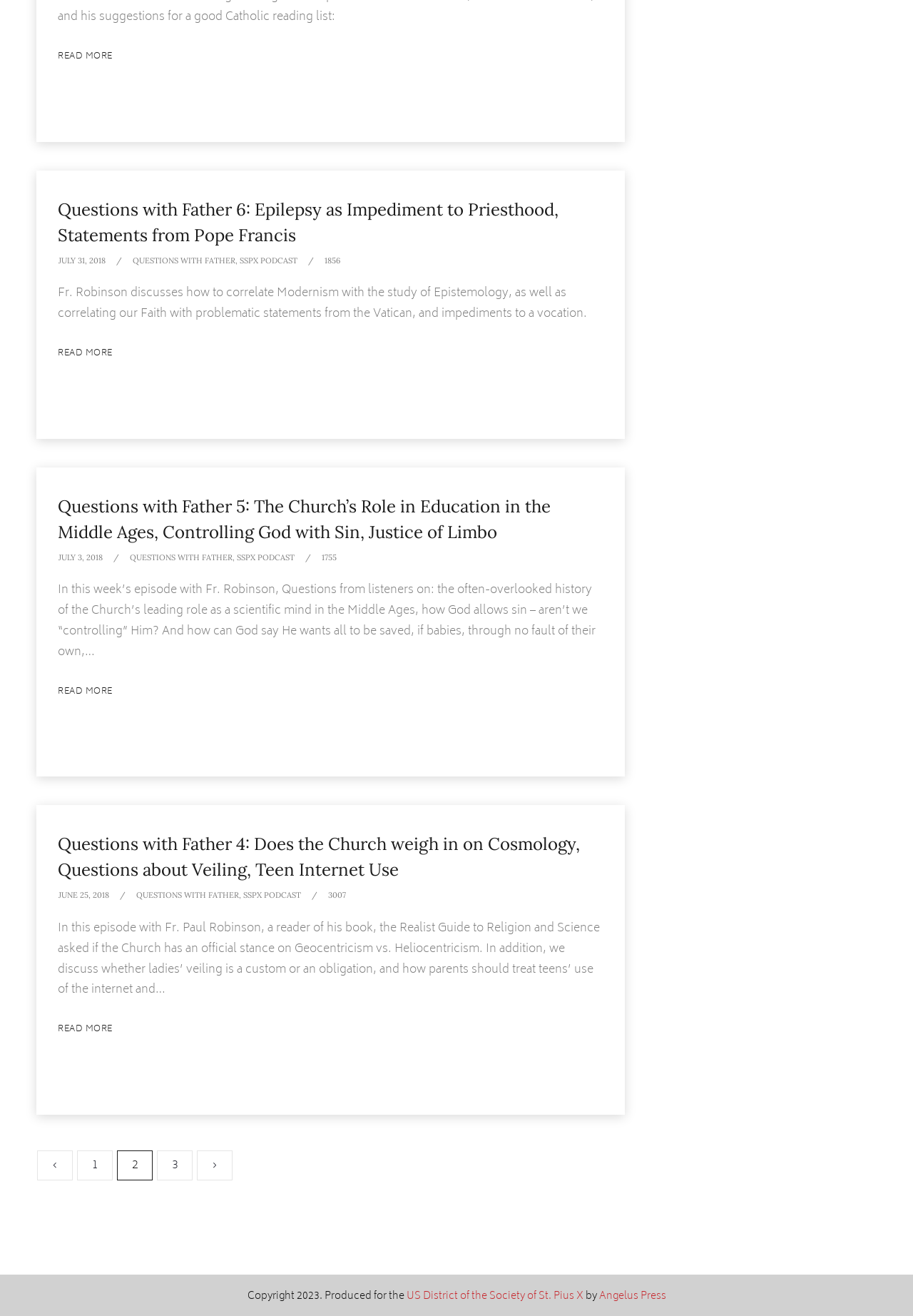Determine the bounding box coordinates for the region that must be clicked to execute the following instruction: "Visit the US District of the Society of St. Pius X website".

[0.445, 0.978, 0.639, 0.992]